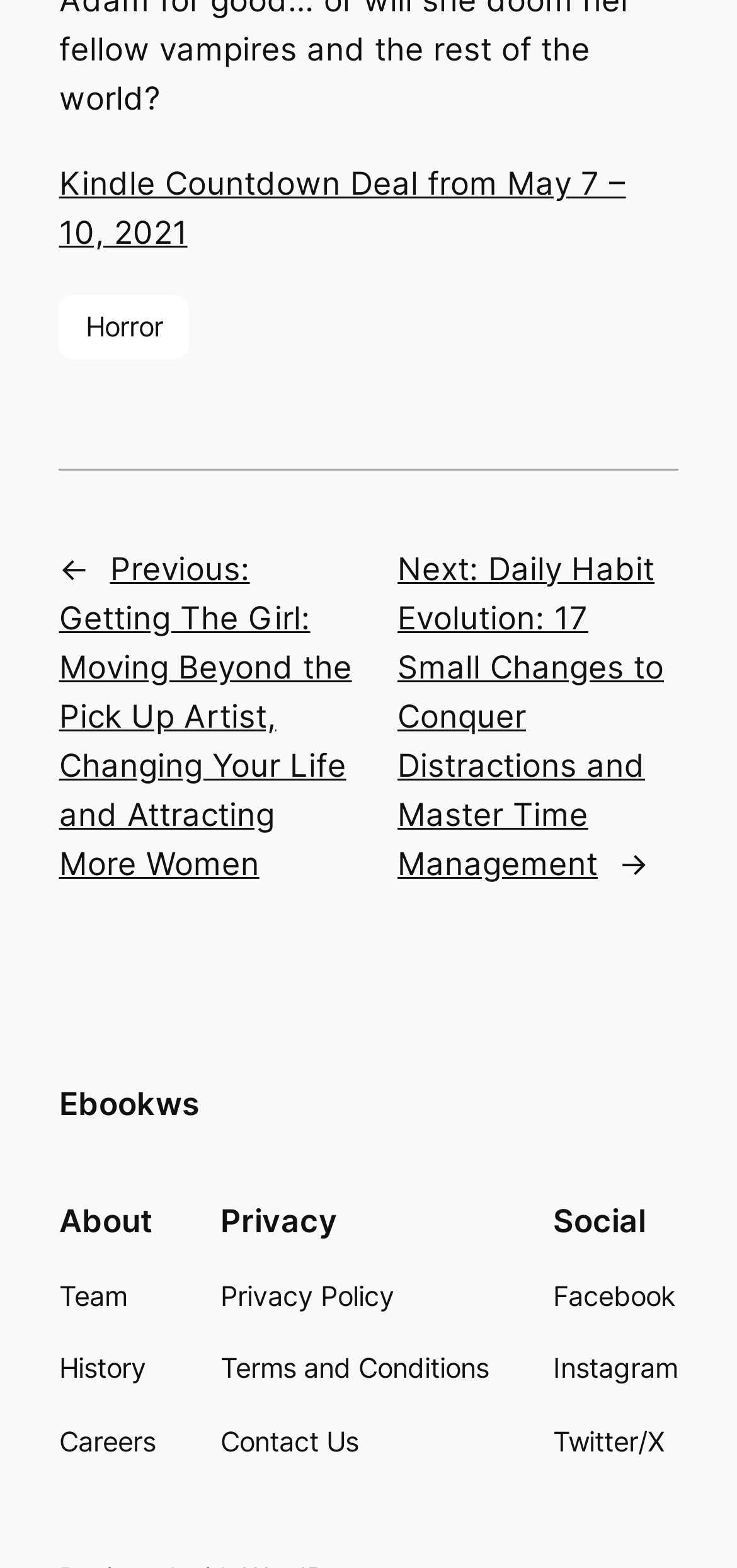How many social media links are available?
Please respond to the question with a detailed and well-explained answer.

I counted the number of social media links by looking at the navigation 'Social Media' which contains links to Facebook, Instagram, and Twitter/X, therefore, there are 3 social media links available.